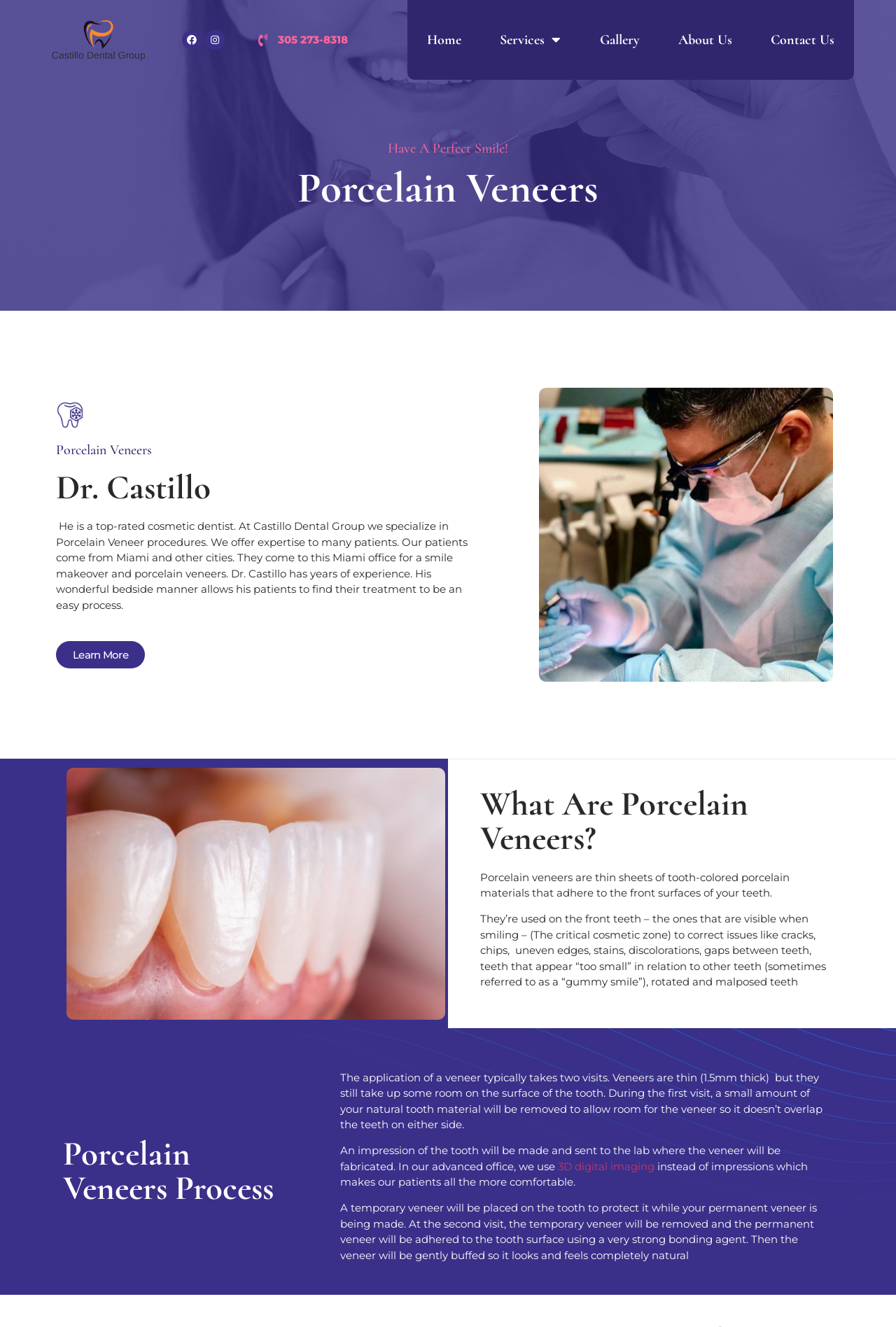For the element described, predict the bounding box coordinates as (top-left x, top-left y, bottom-right x, bottom-right y). All values should be between 0 and 1. Element description: 3D digital imaging

[0.623, 0.874, 0.73, 0.884]